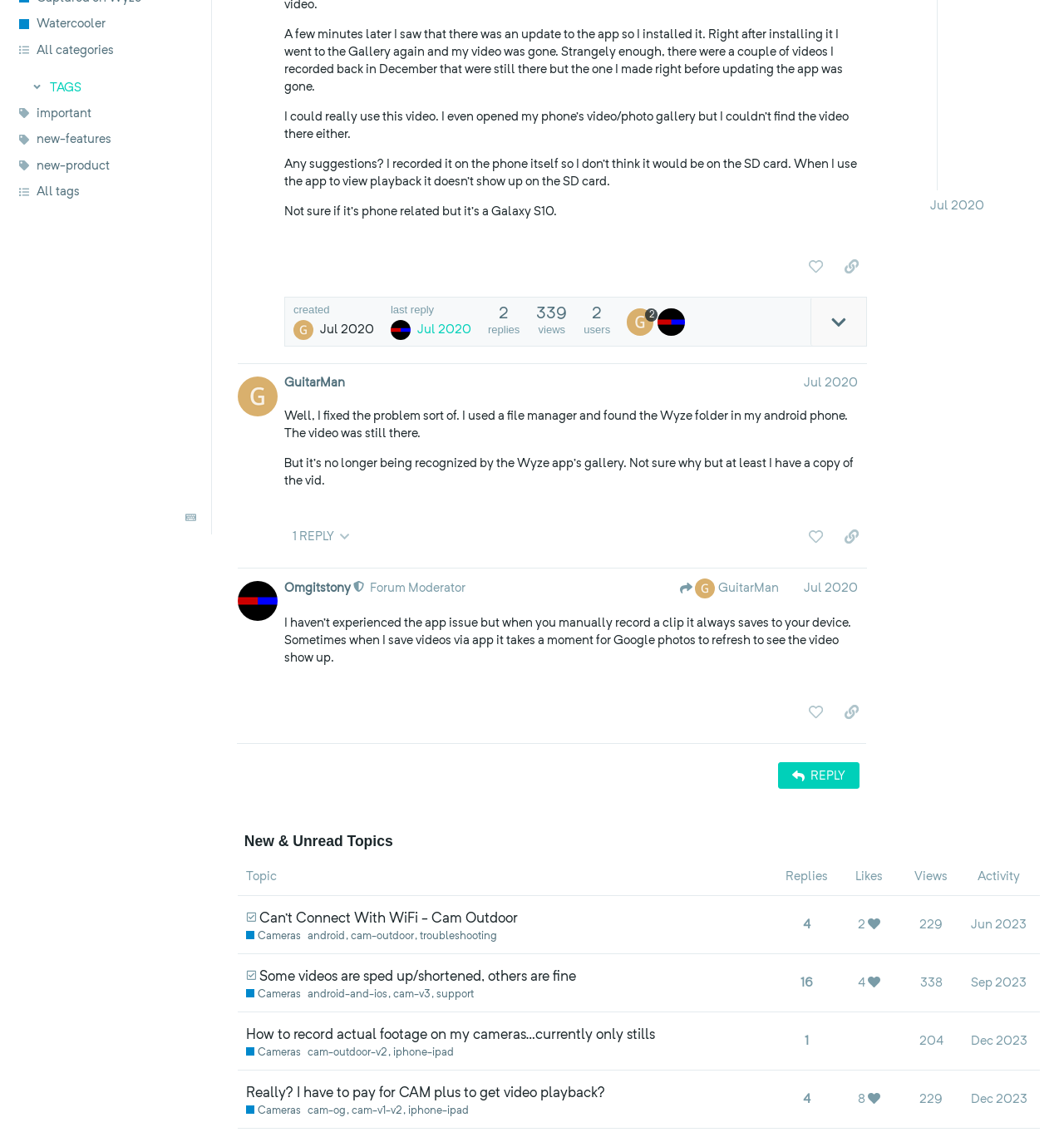Please predict the bounding box coordinates (top-left x, top-left y, bottom-right x, bottom-right y) for the UI element in the screenshot that fits the description: Cameras

[0.231, 0.812, 0.283, 0.825]